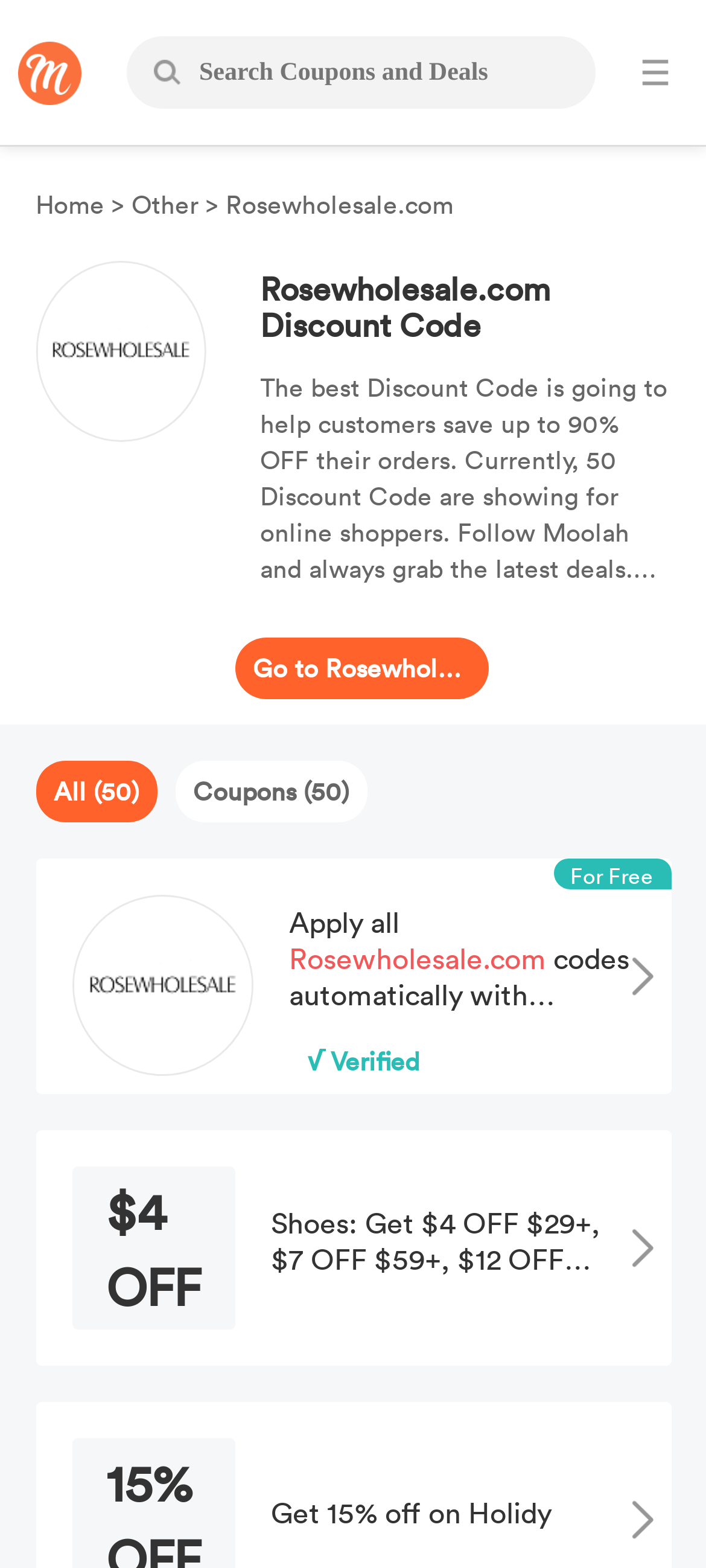Answer with a single word or phrase: 
Is the discount code verified?

Yes